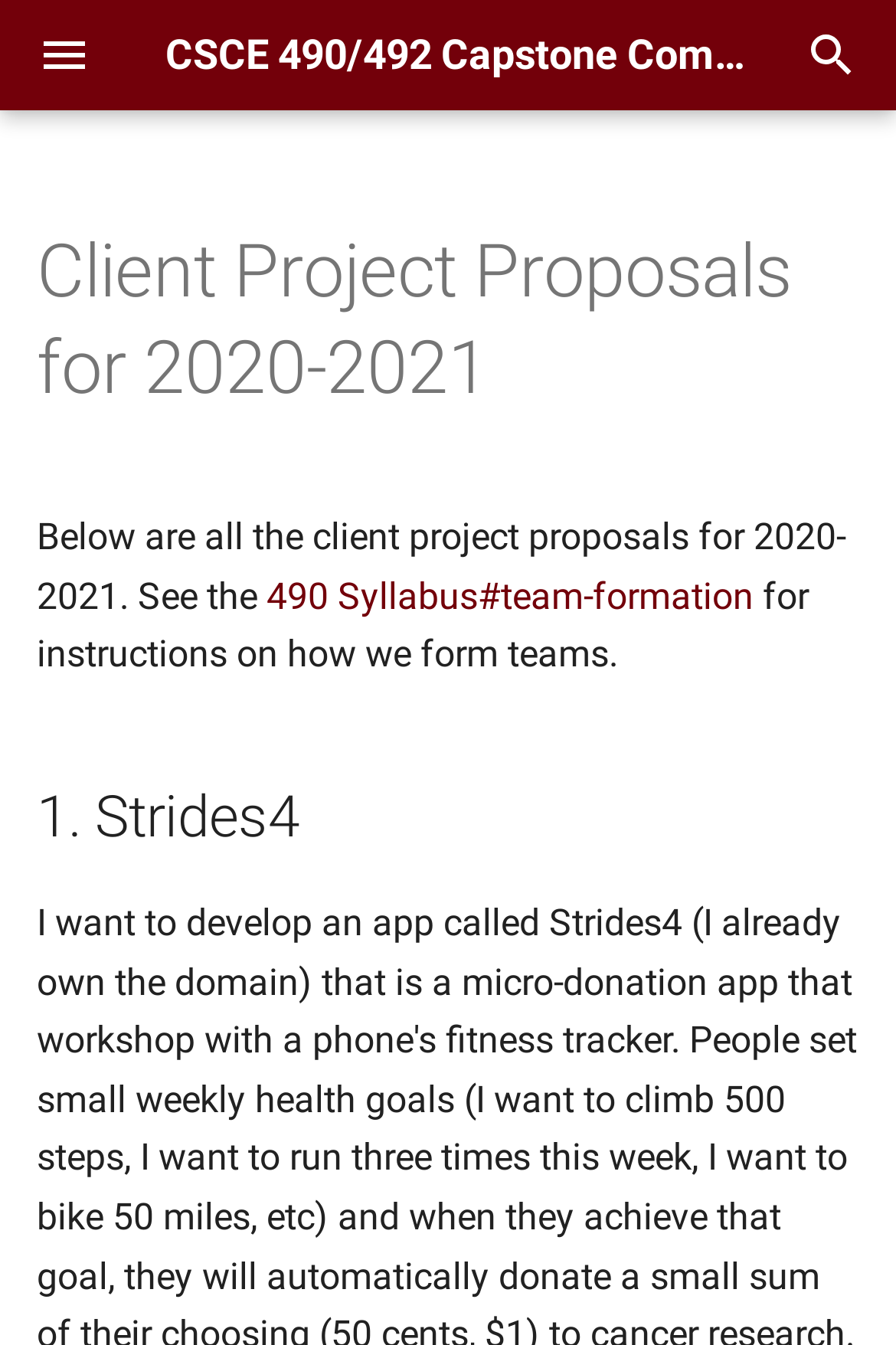Give the bounding box coordinates for the element described as: "Software Development Methodologies".

[0.0, 0.694, 0.621, 0.817]